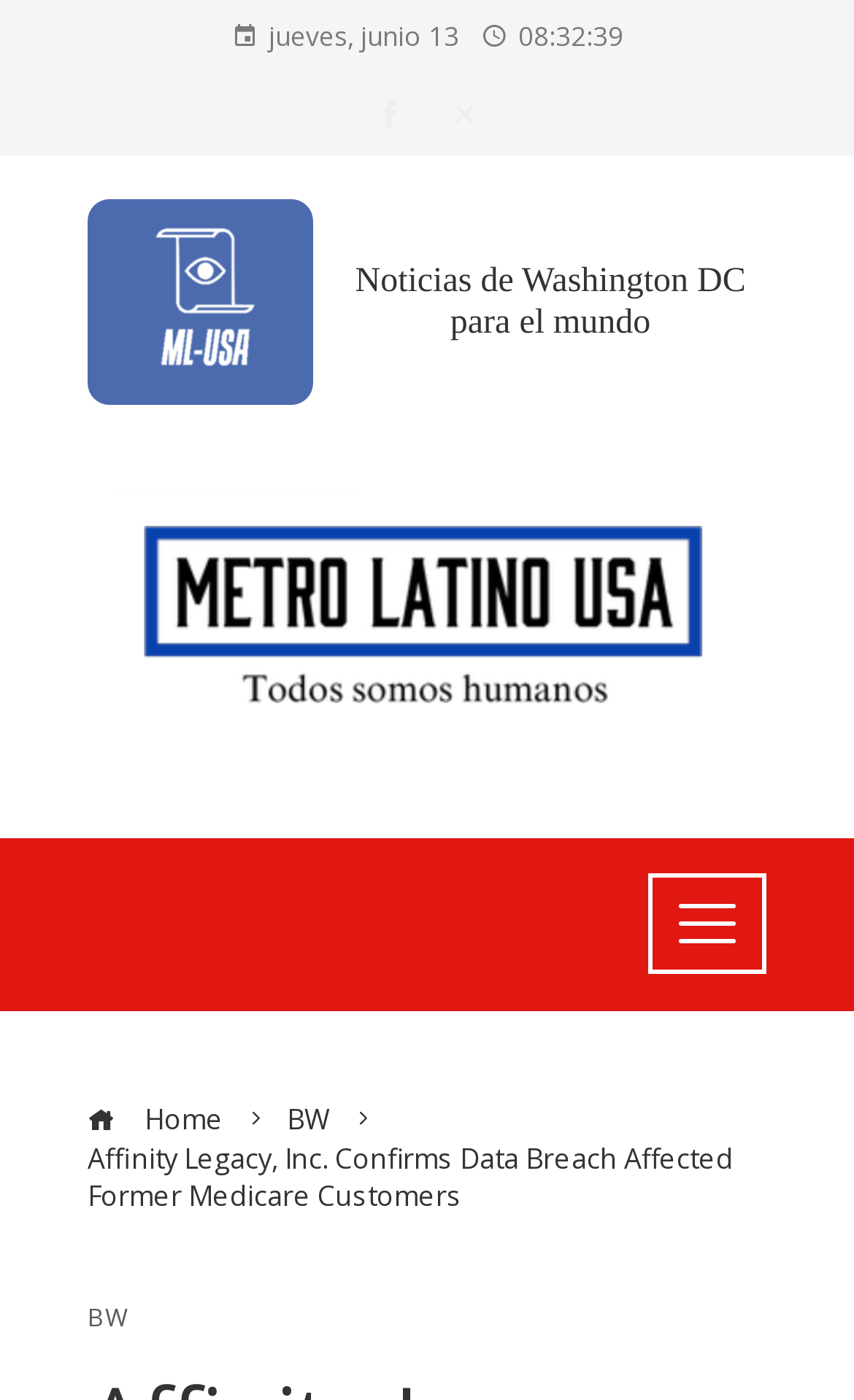Create a full and detailed caption for the entire webpage.

The webpage appears to be a news article from Metro Latino USA, a news site. At the top, there is a date "jueves, junio 13" (Thursday, June 13) and three social media links. Below the date, there is a logo of Metro Latino USA, which is also a link to the website's homepage. 

To the right of the logo, there is a link "Noticias de Washington DC para el mundo" (News from Washington DC for the world). Below this link, there is a large advertisement with an image. 

The main content of the webpage is a news article with the title "Affinity Legacy, Inc. Confirms Data Breach Affected Former Medicare Customers". The article is preceded by a breadcrumb navigation menu with links to the homepage and other categories. 

At the bottom of the webpage, there are three more social media links.